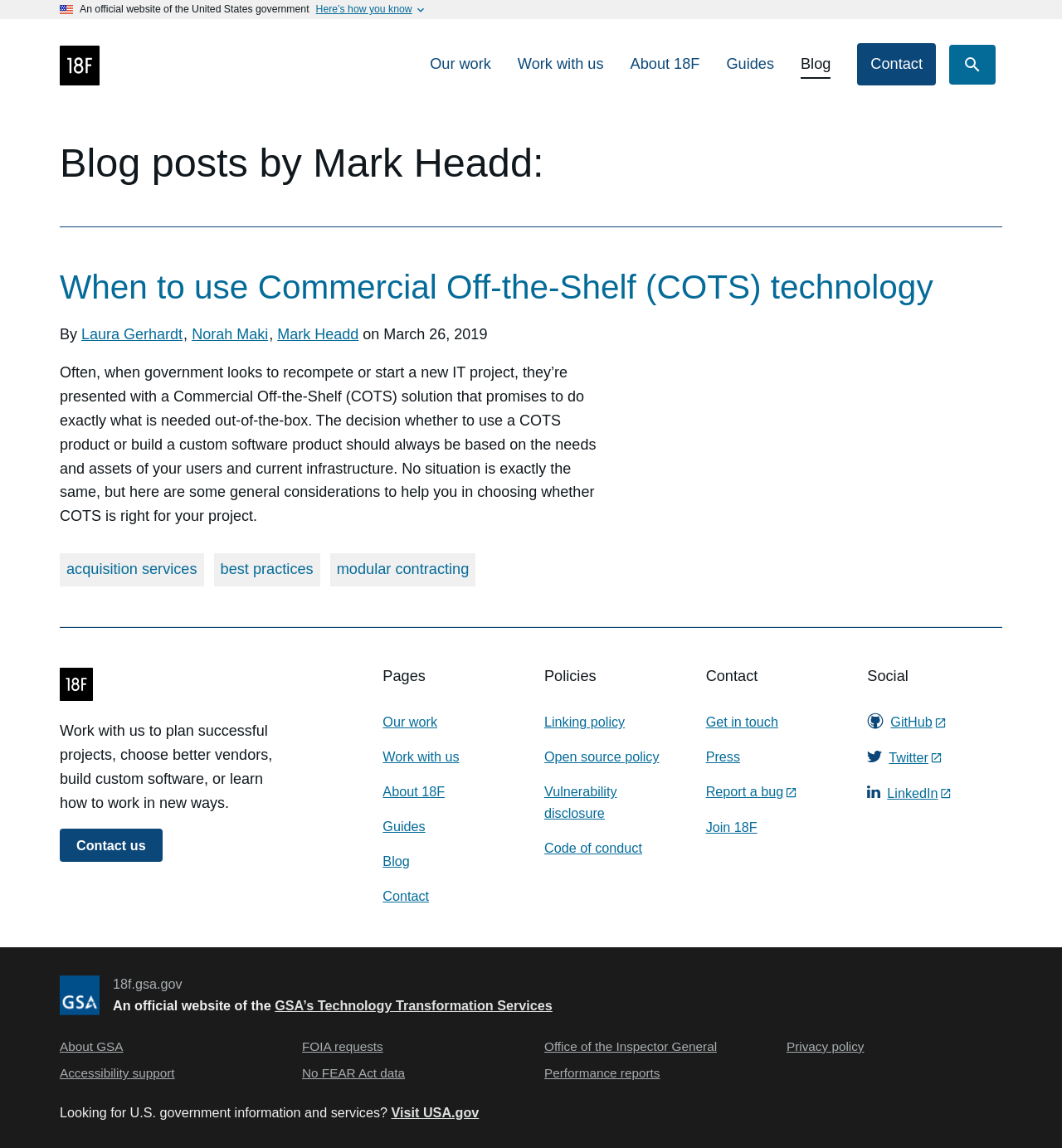Can you pinpoint the bounding box coordinates for the clickable element required for this instruction: "Select a color option for Porcelain Sprout Bud Vase"? The coordinates should be four float numbers between 0 and 1, i.e., [left, top, right, bottom].

None